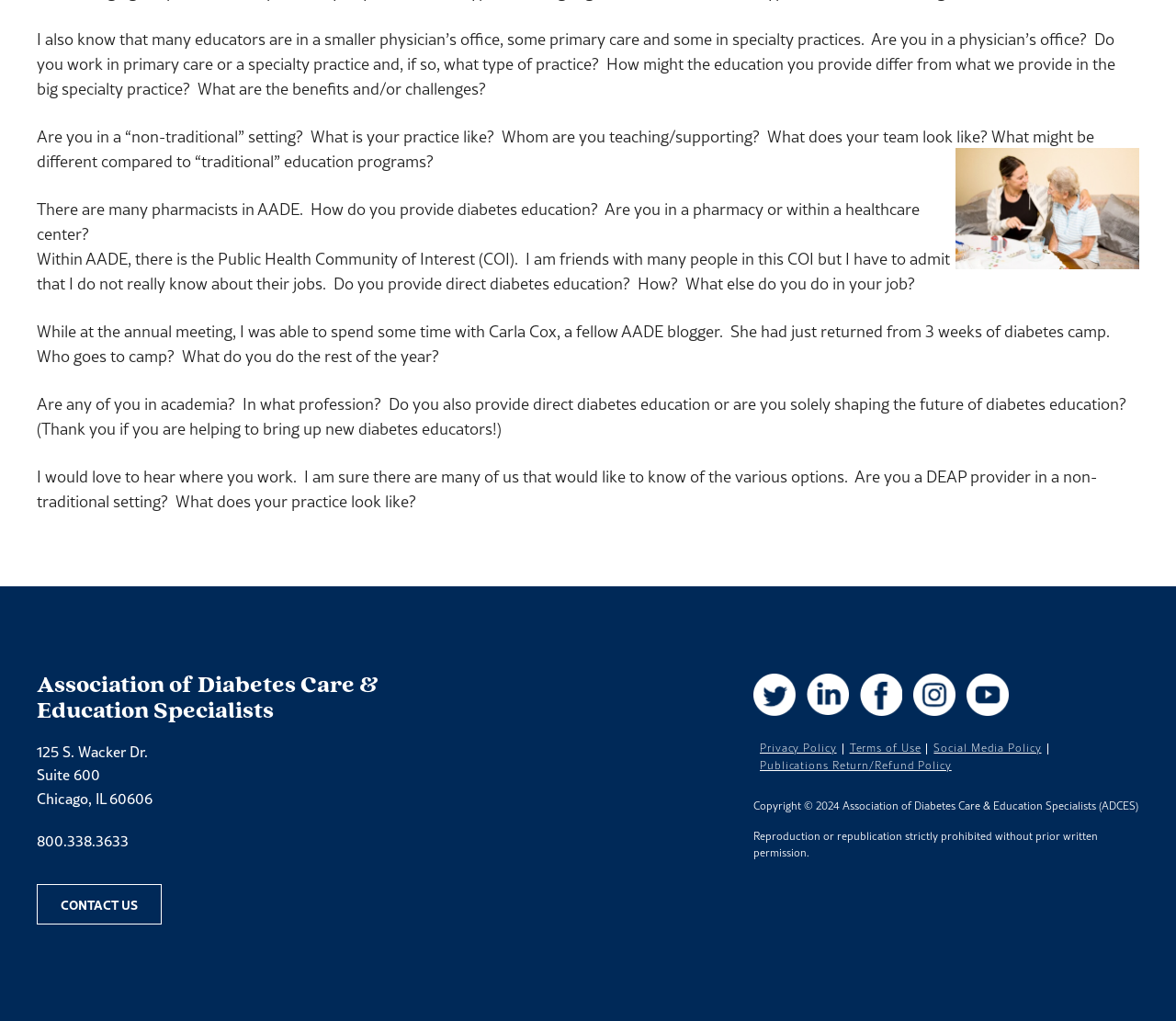Locate the bounding box coordinates of the segment that needs to be clicked to meet this instruction: "Call the phone number".

[0.031, 0.811, 0.109, 0.834]